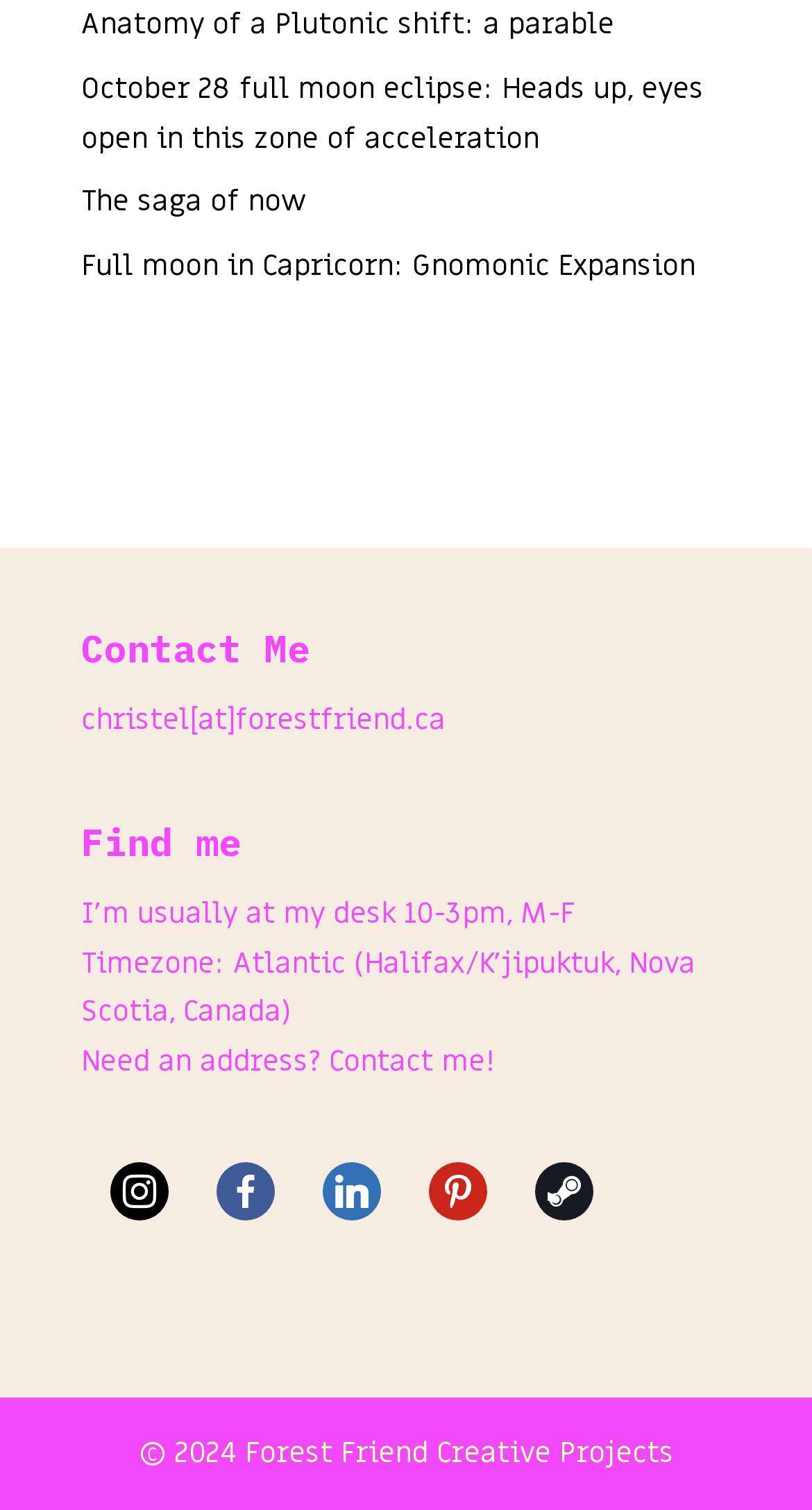Please answer the following question using a single word or phrase: 
What social media platforms does the author have?

instagram, facebook, linkedin, pinterest, steam